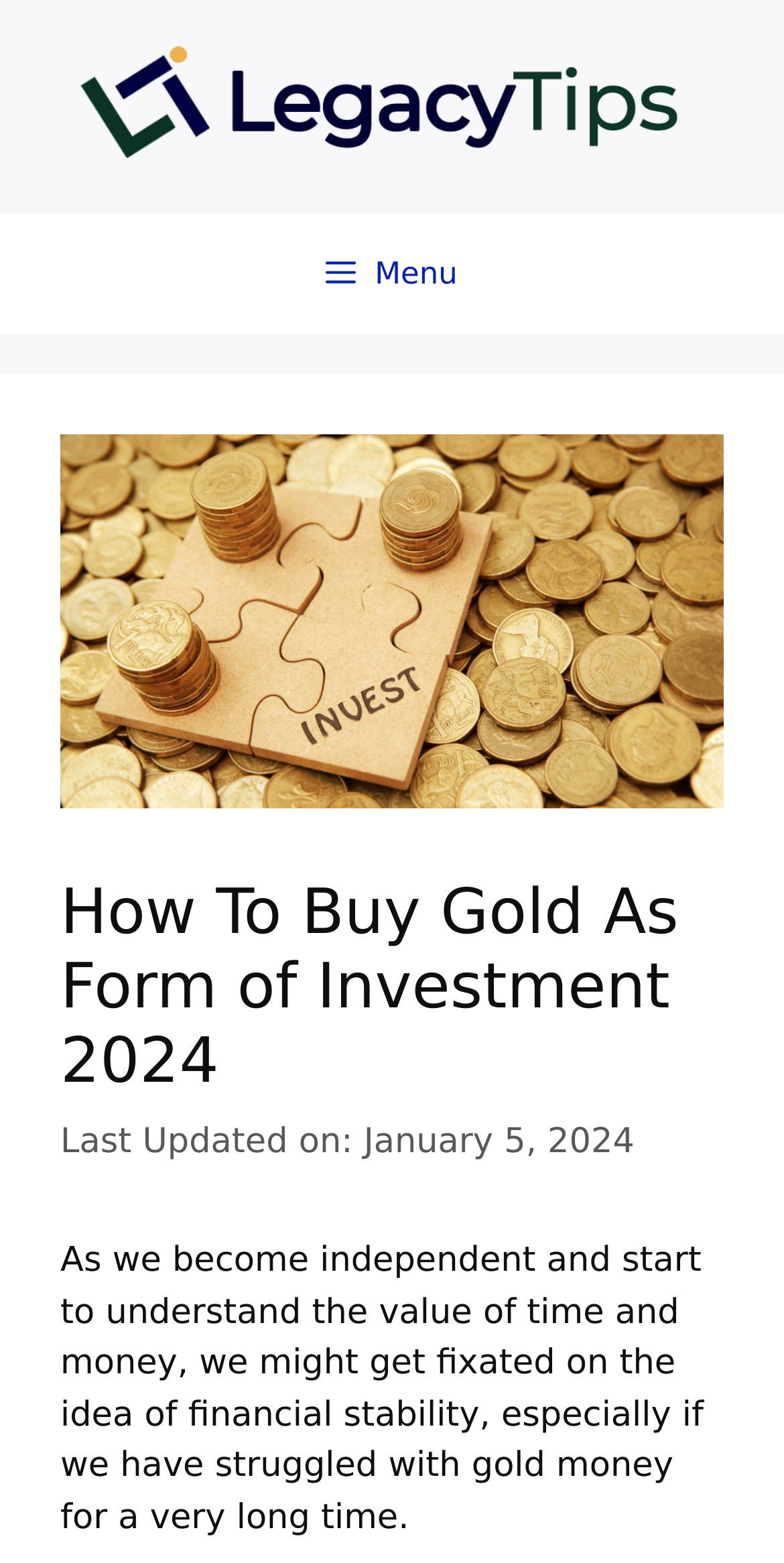How many links are there in the navigation section?
Craft a detailed and extensive response to the question.

In the navigation section, there is only one button labeled 'Menu' which controls the primary menu, so there is only one link in this section.